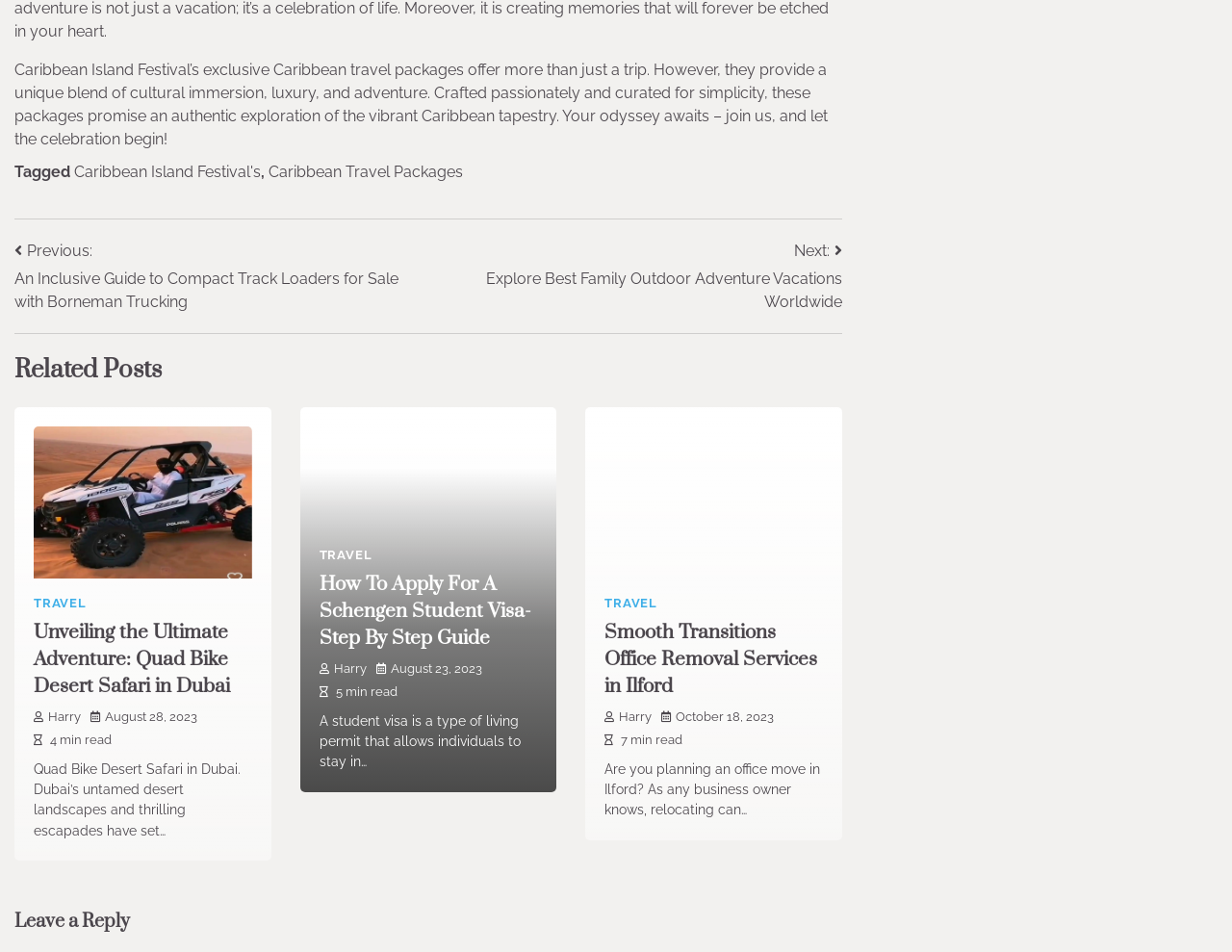Identify the bounding box coordinates of the clickable section necessary to follow the following instruction: "Explore 'Step By Step Guide To Apply For A Schengen Visa'". The coordinates should be presented as four float numbers from 0 to 1, i.e., [left, top, right, bottom].

[0.243, 0.427, 0.452, 0.832]